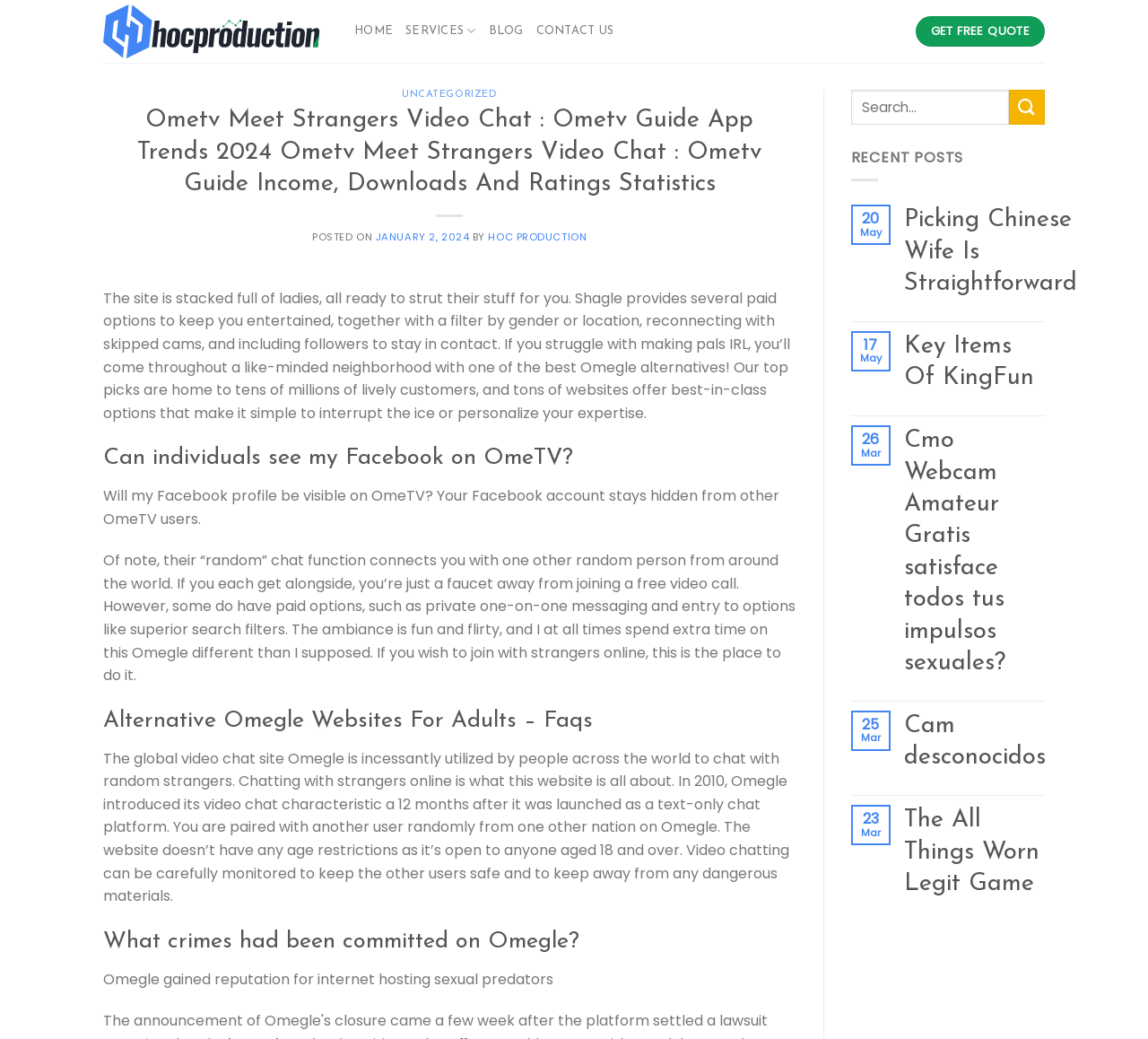How many recent posts are listed on the webpage?
Refer to the image and provide a one-word or short phrase answer.

5